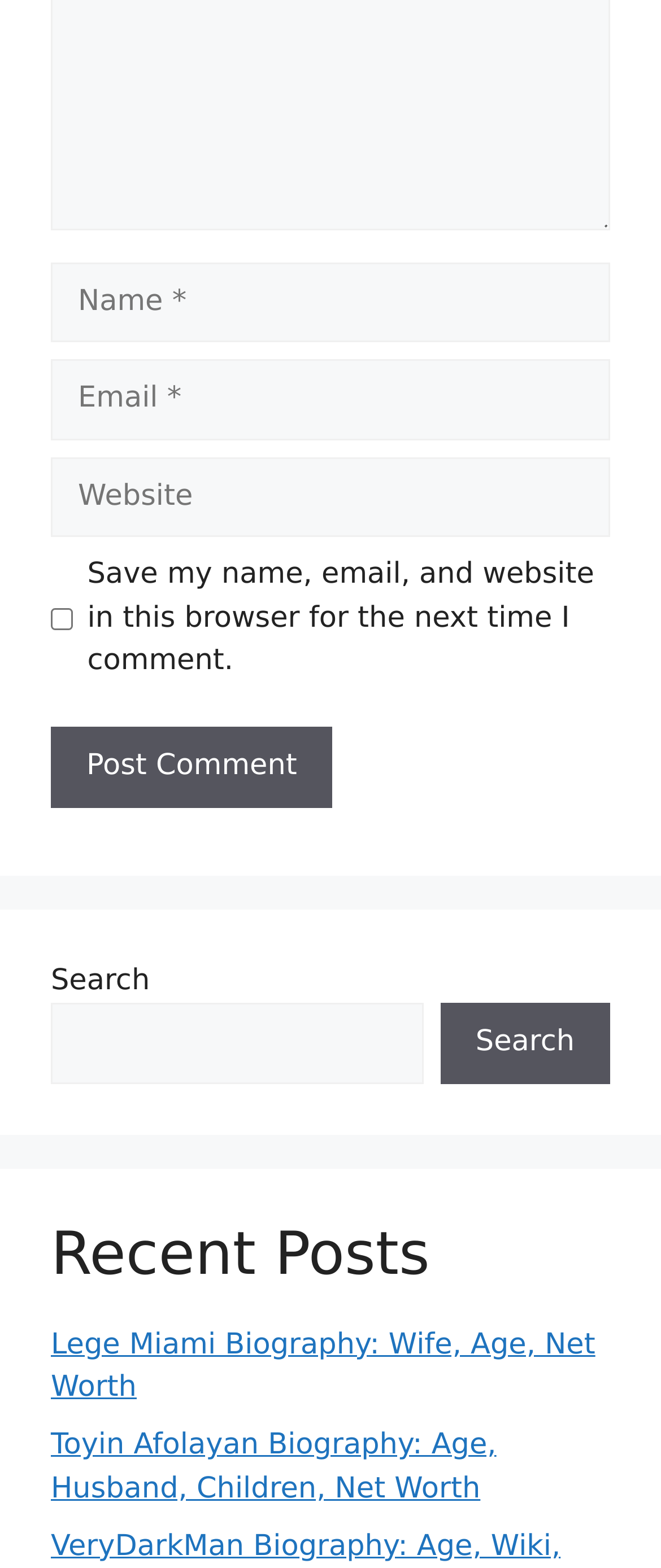Identify the bounding box coordinates necessary to click and complete the given instruction: "Type your email".

[0.077, 0.23, 0.923, 0.281]